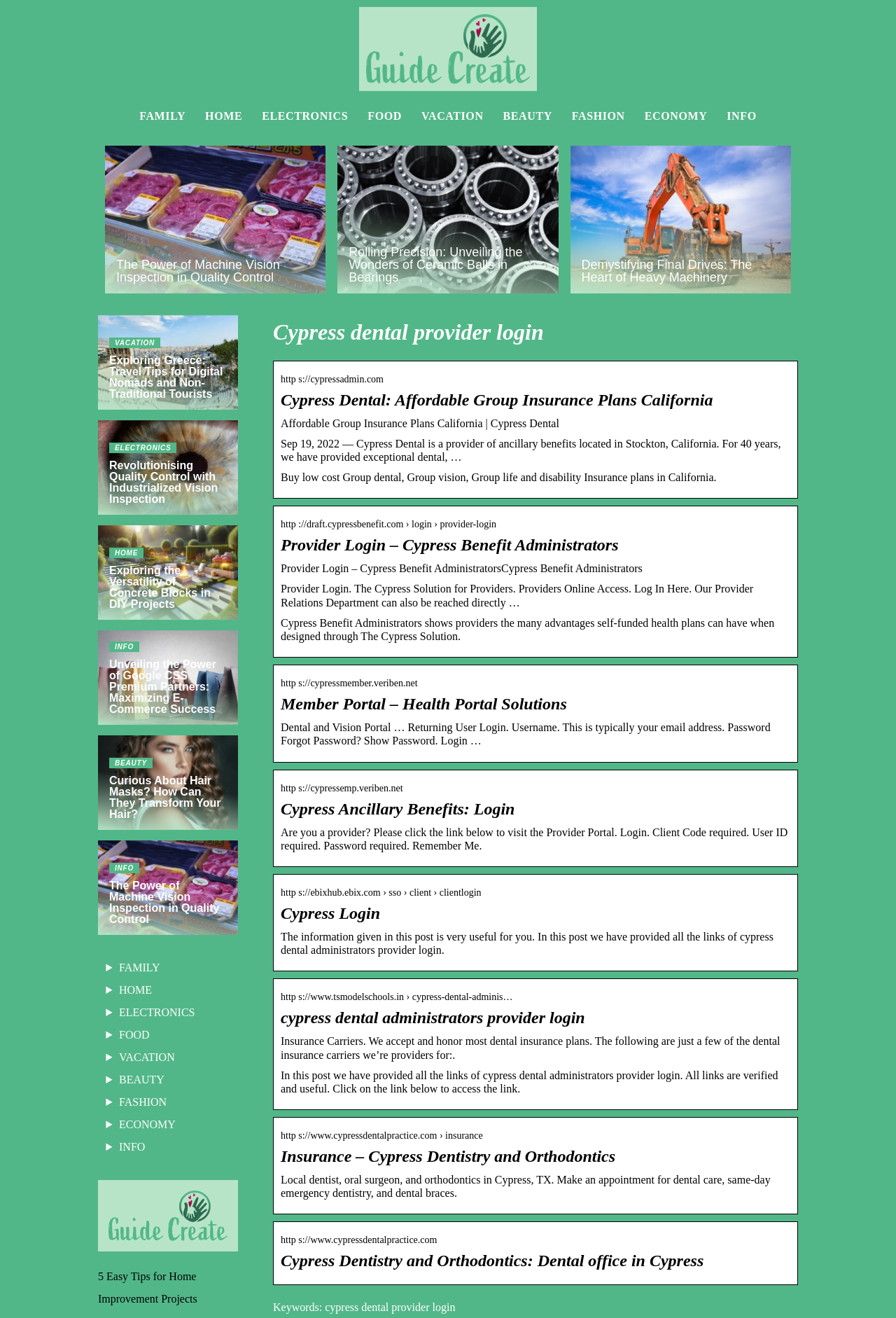Determine the webpage's heading and output its text content.

Cypress dental provider login